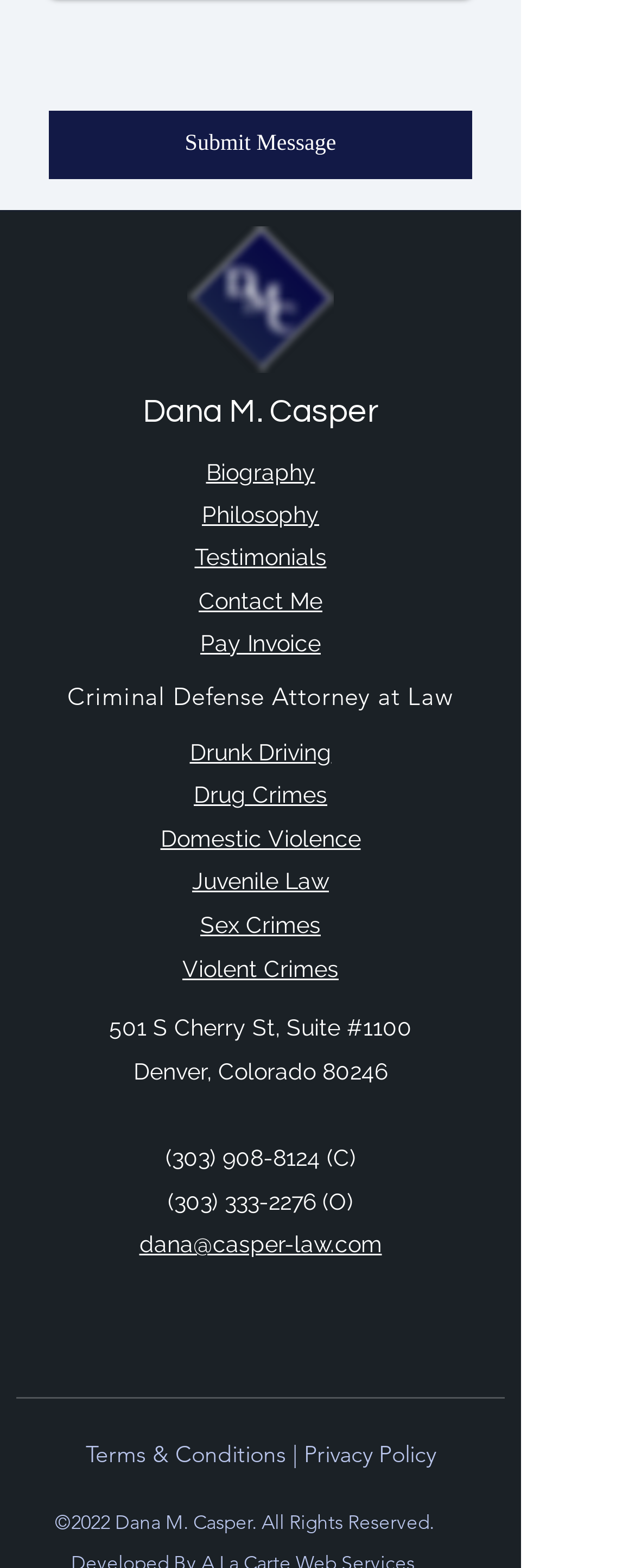Please identify the bounding box coordinates of the clickable area that will fulfill the following instruction: "Send an email to dana@casper-law.com". The coordinates should be in the format of four float numbers between 0 and 1, i.e., [left, top, right, bottom].

[0.219, 0.785, 0.601, 0.802]